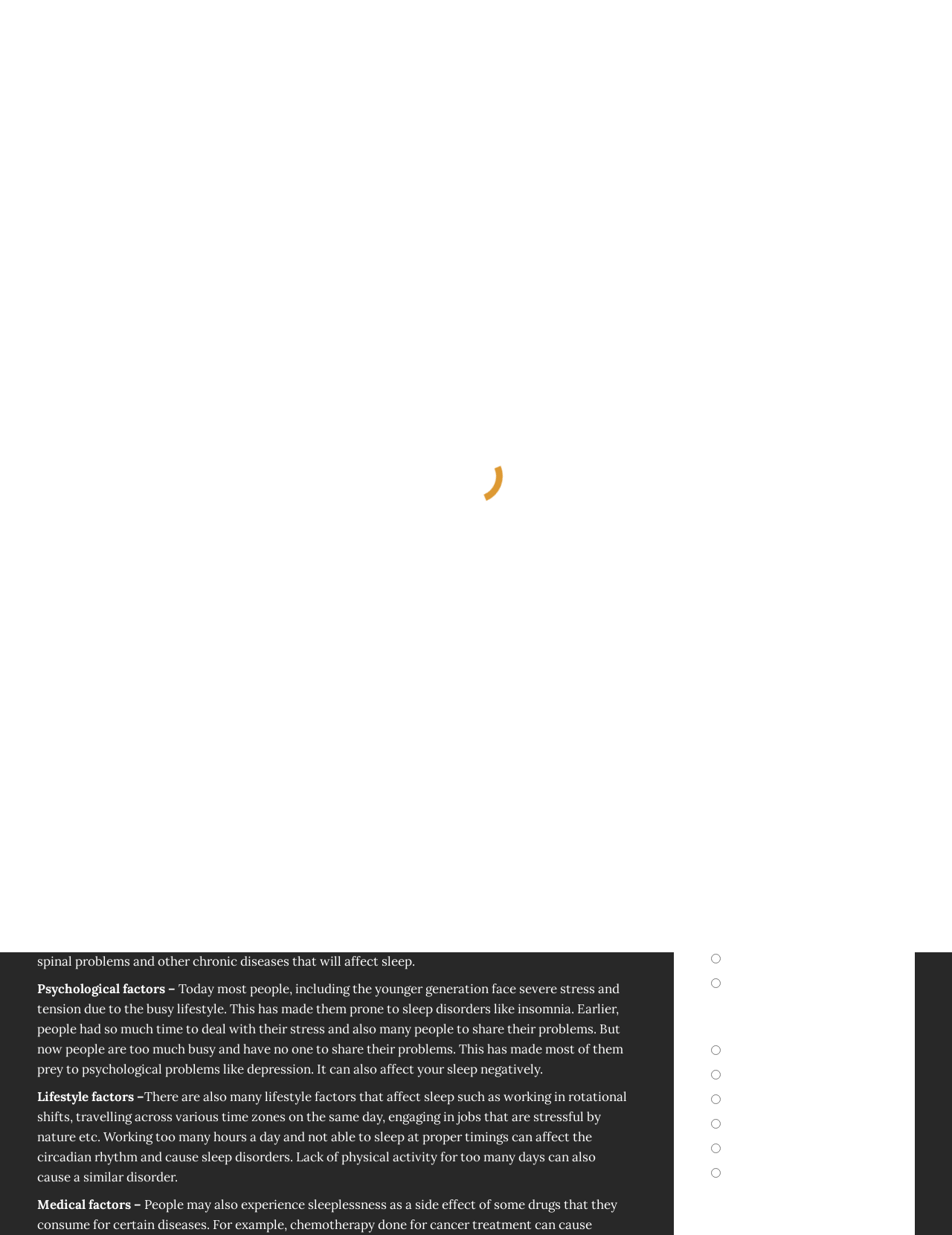Please find the bounding box for the UI element described by: "FAQ".

[0.617, 0.055, 0.654, 0.114]